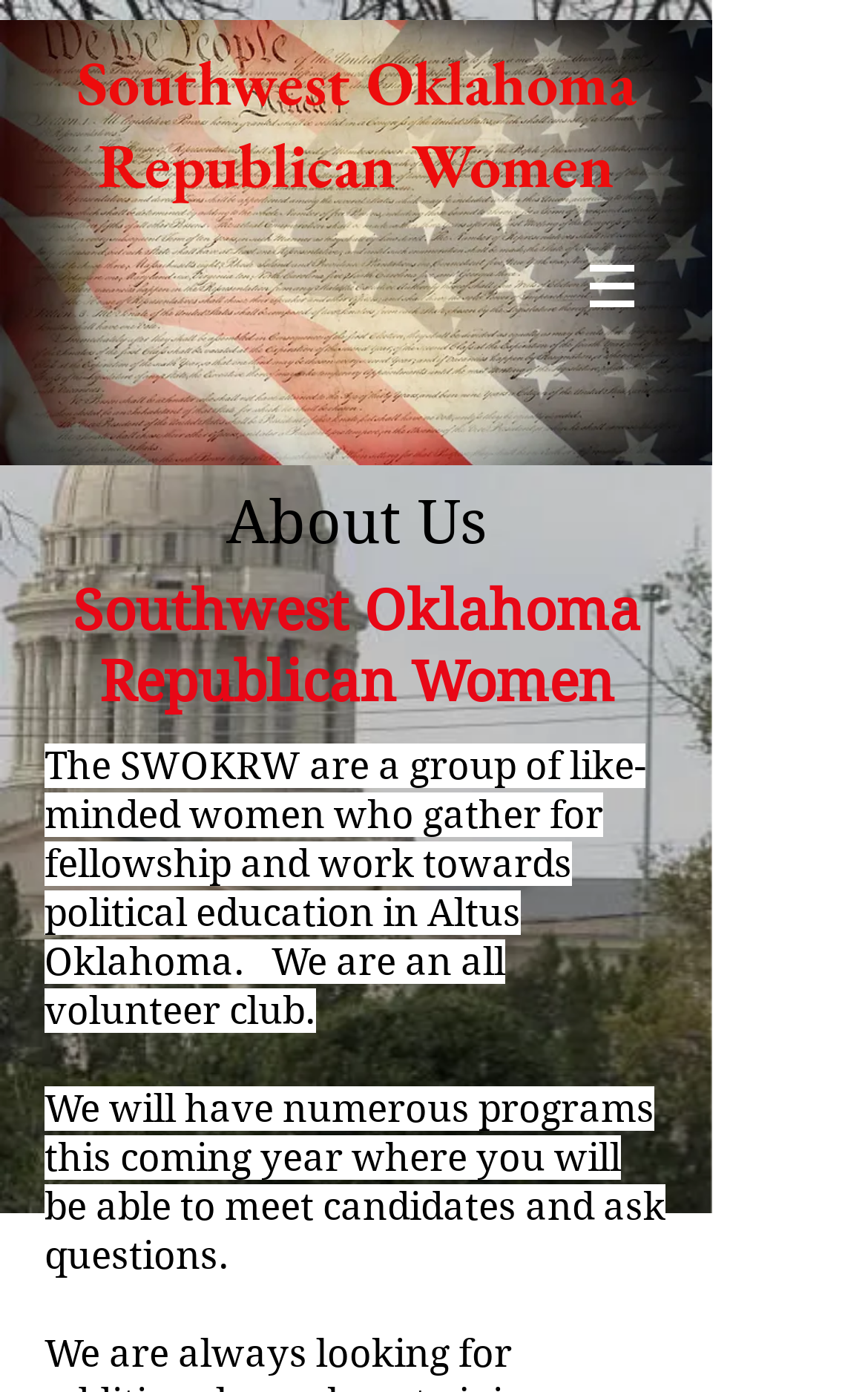Where is the group based?
Using the image as a reference, answer with just one word or a short phrase.

Altus Oklahoma